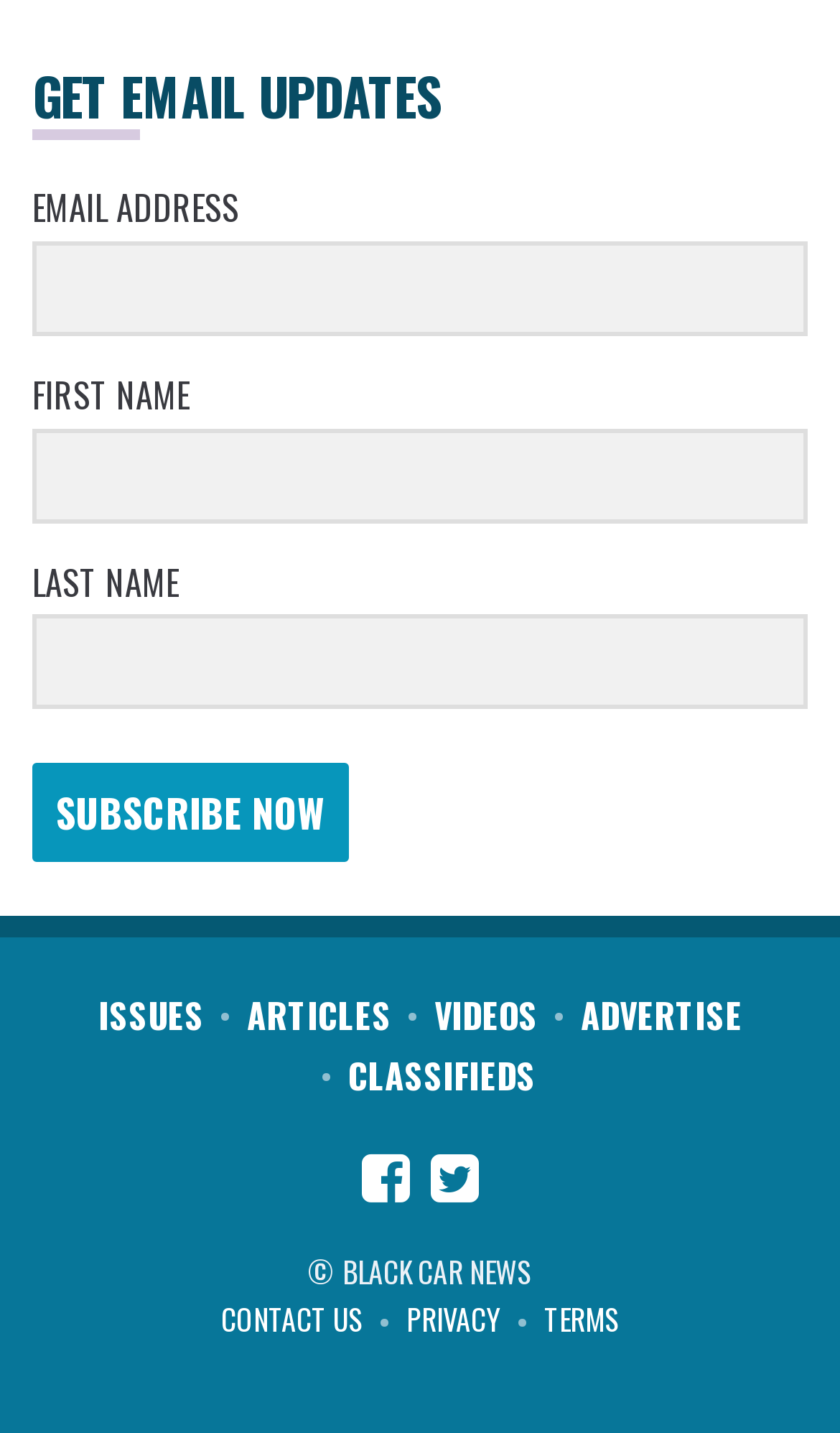Please predict the bounding box coordinates of the element's region where a click is necessary to complete the following instruction: "Subscribe now". The coordinates should be represented by four float numbers between 0 and 1, i.e., [left, top, right, bottom].

[0.038, 0.533, 0.415, 0.602]